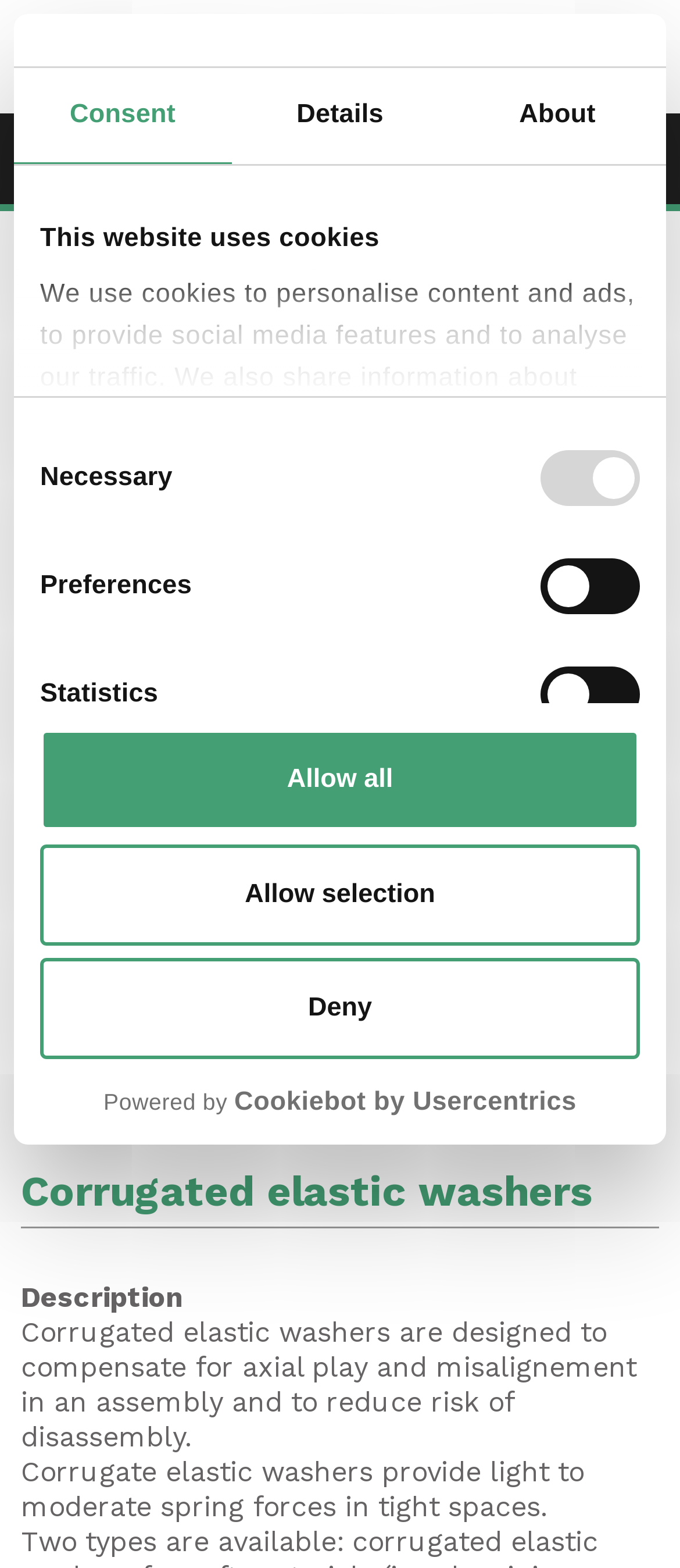Find the bounding box coordinates for the element that must be clicked to complete the instruction: "Click the 'HOME' link". The coordinates should be four float numbers between 0 and 1, indicated as [left, top, right, bottom].

[0.096, 0.071, 0.201, 0.089]